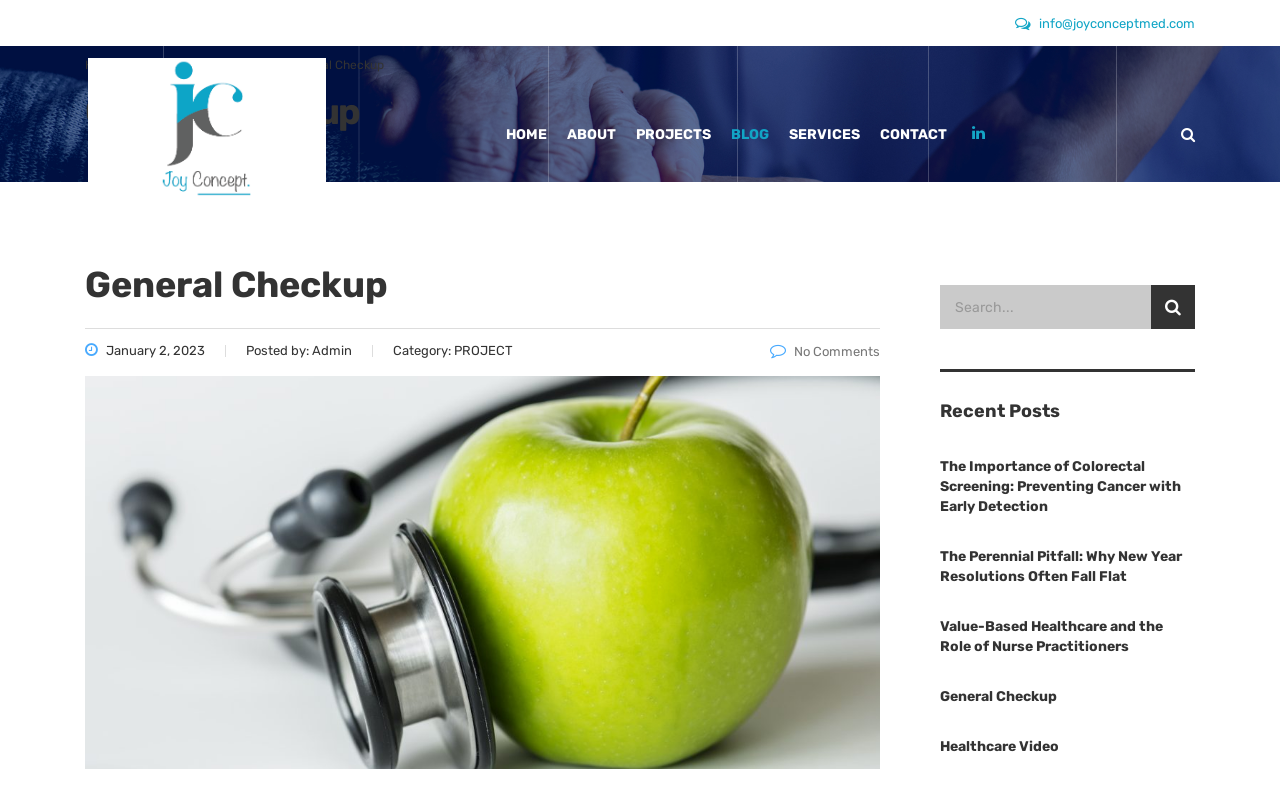Determine the bounding box coordinates of the region I should click to achieve the following instruction: "go to home page". Ensure the bounding box coordinates are four float numbers between 0 and 1, i.e., [left, top, right, bottom].

[0.387, 0.153, 0.435, 0.185]